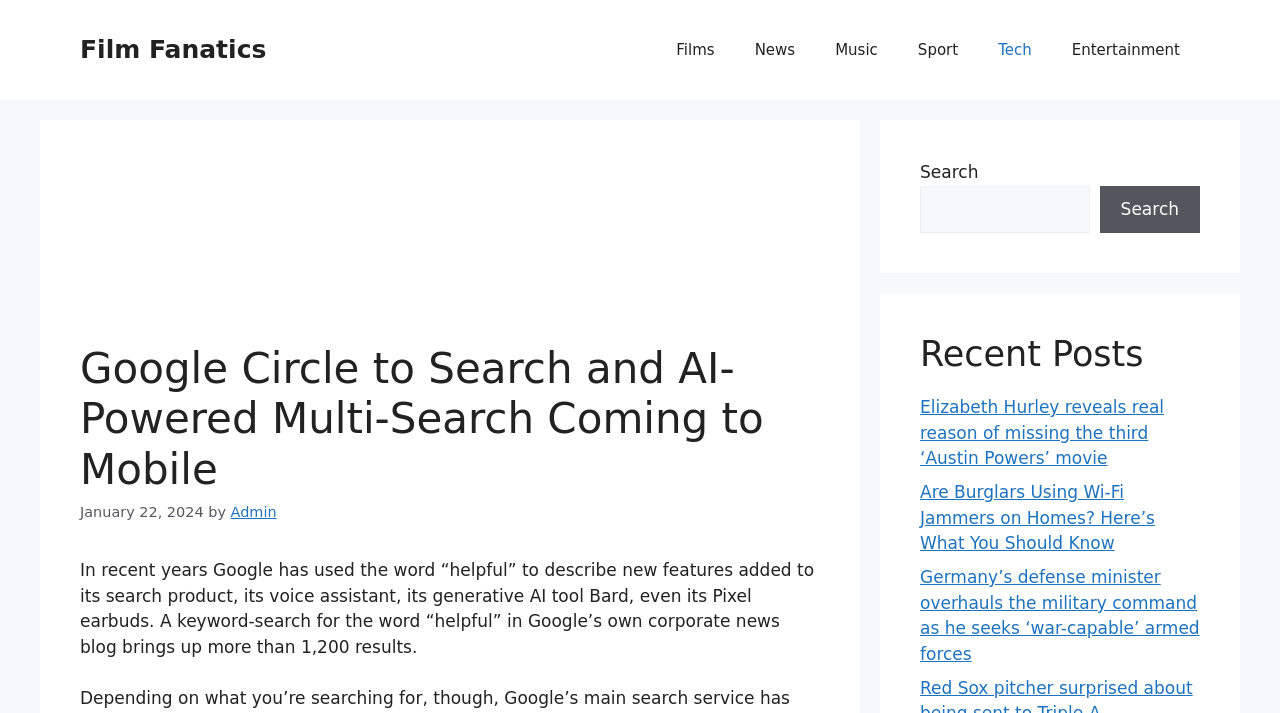Please identify the bounding box coordinates of the element I should click to complete this instruction: 'Go to Films page'. The coordinates should be given as four float numbers between 0 and 1, like this: [left, top, right, bottom].

[0.513, 0.028, 0.574, 0.112]